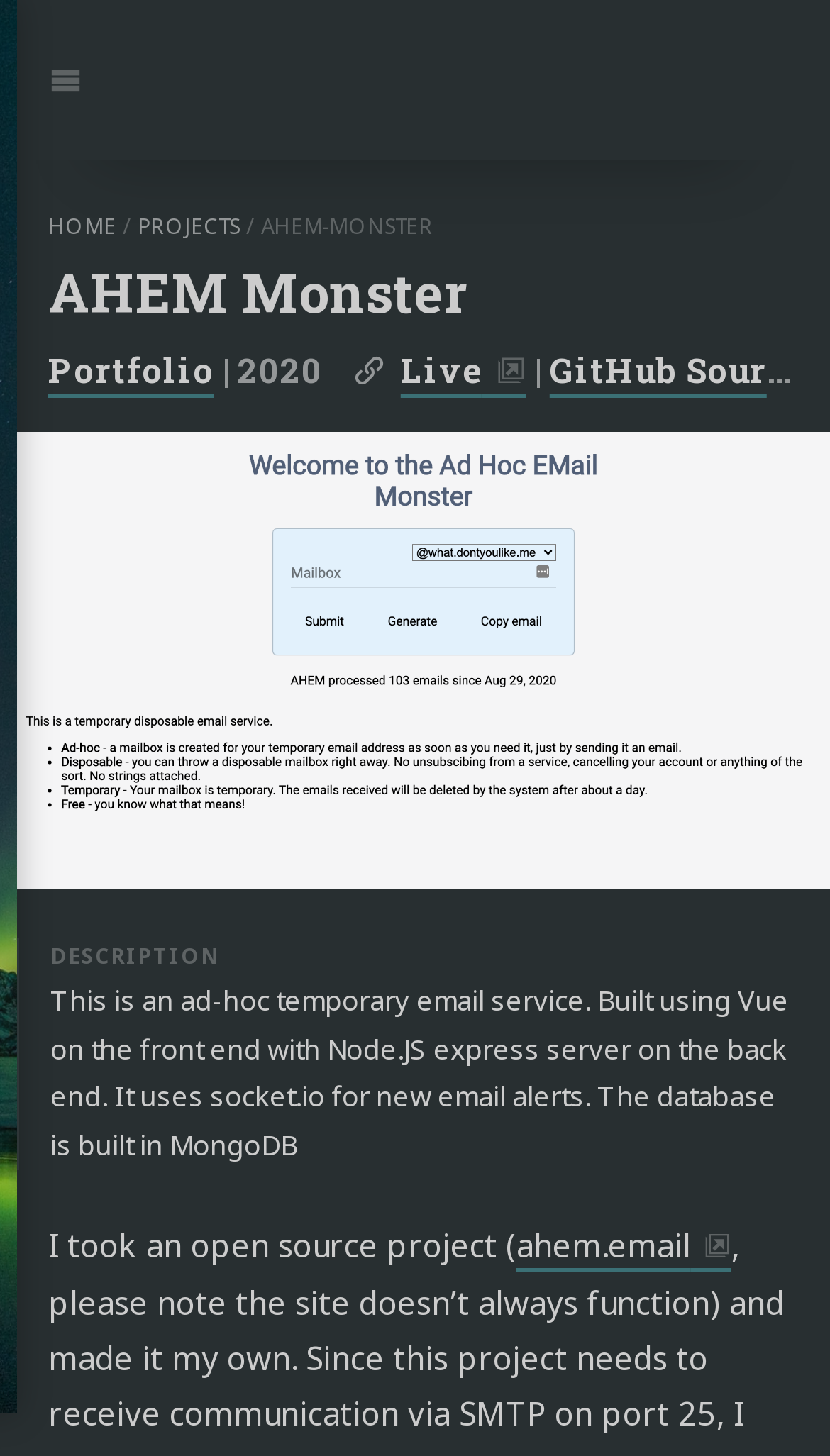Identify the coordinates of the bounding box for the element that must be clicked to accomplish the instruction: "Subscribe to RSS".

[0.01, 0.833, 0.125, 0.921]